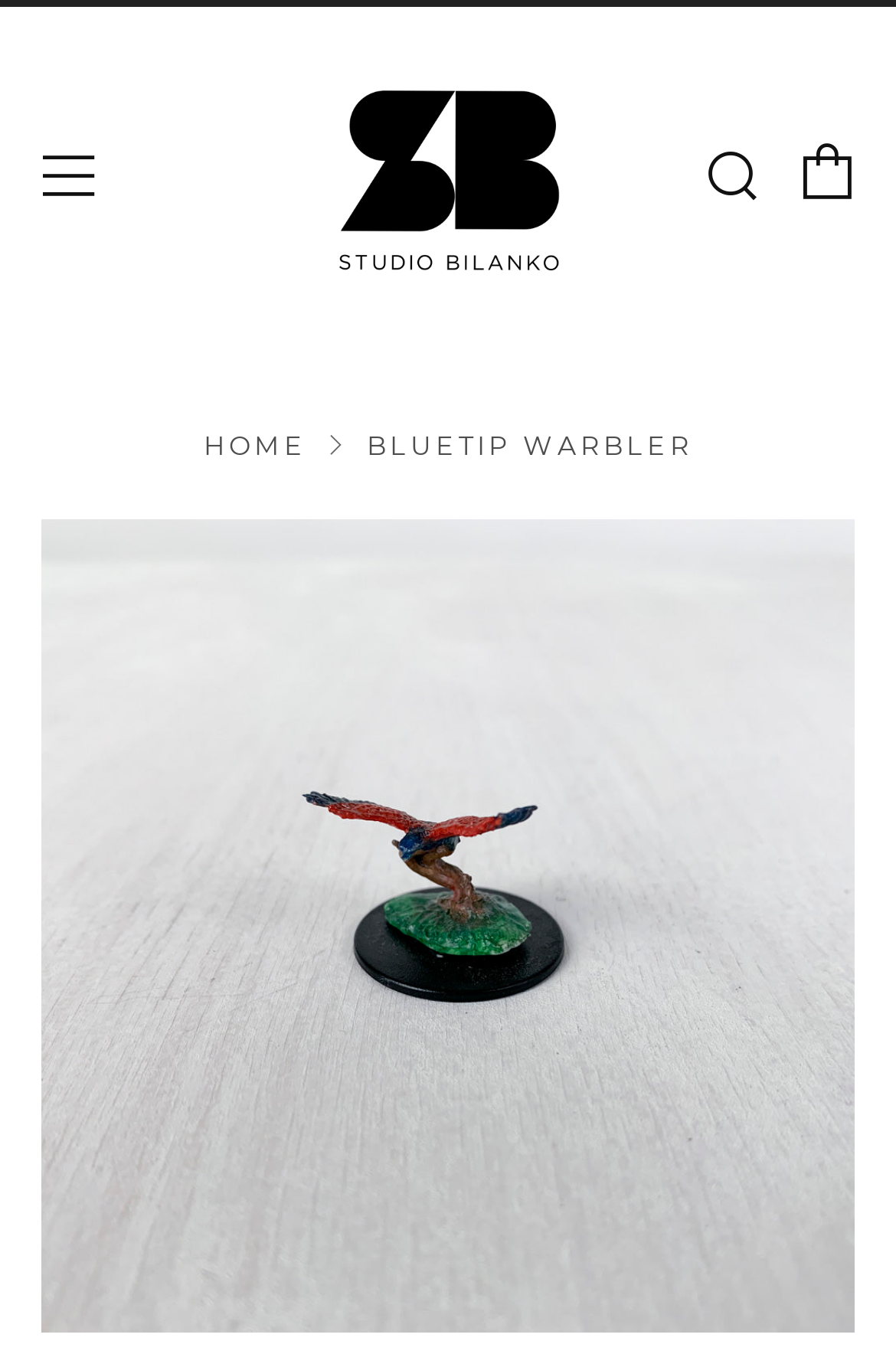Determine the bounding box coordinates of the UI element that matches the following description: "Menu". The coordinates should be four float numbers between 0 and 1 in the format [left, top, right, bottom].

[0.046, 0.11, 0.108, 0.151]